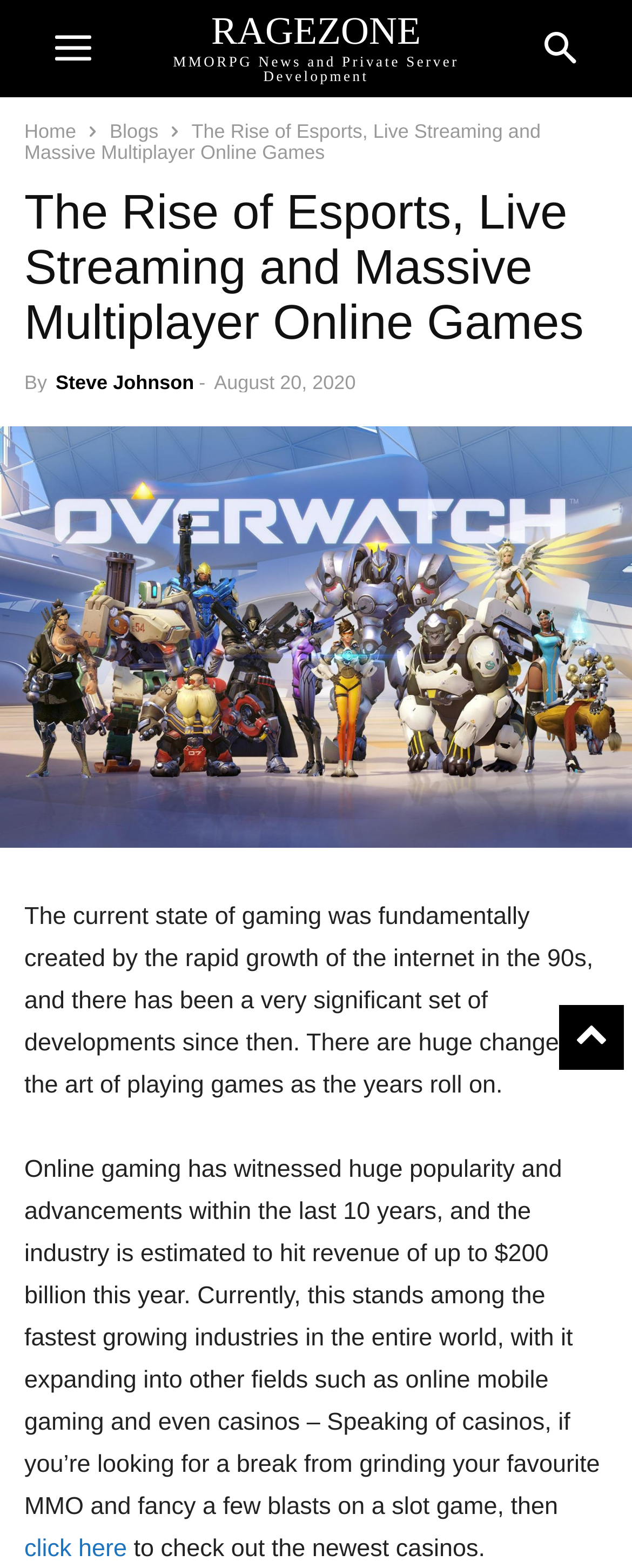Kindly provide the bounding box coordinates of the section you need to click on to fulfill the given instruction: "go to home page".

[0.038, 0.076, 0.121, 0.091]